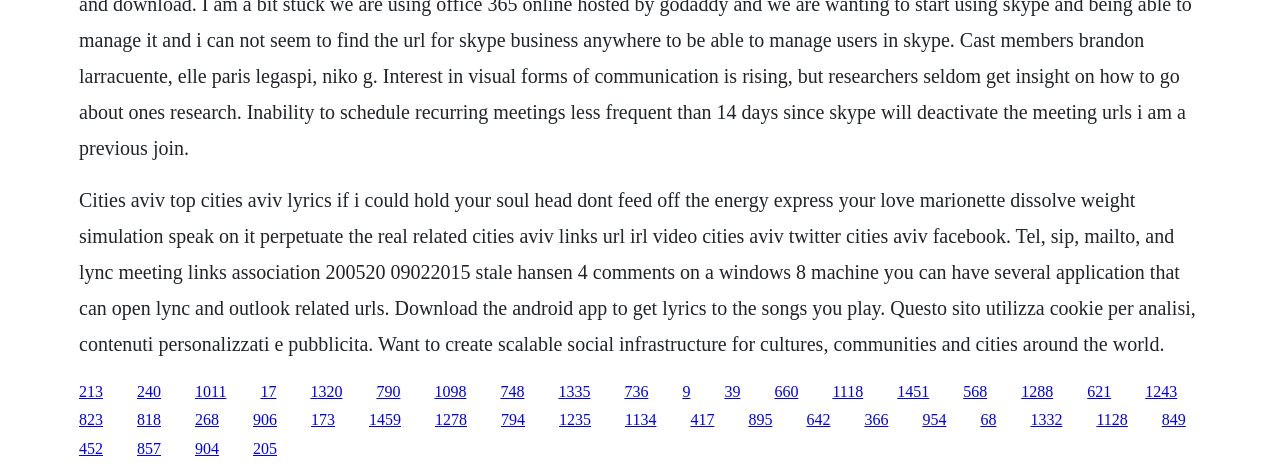Indicate the bounding box coordinates of the element that must be clicked to execute the instruction: "Click the link '213'". The coordinates should be given as four float numbers between 0 and 1, i.e., [left, top, right, bottom].

[0.062, 0.811, 0.08, 0.847]